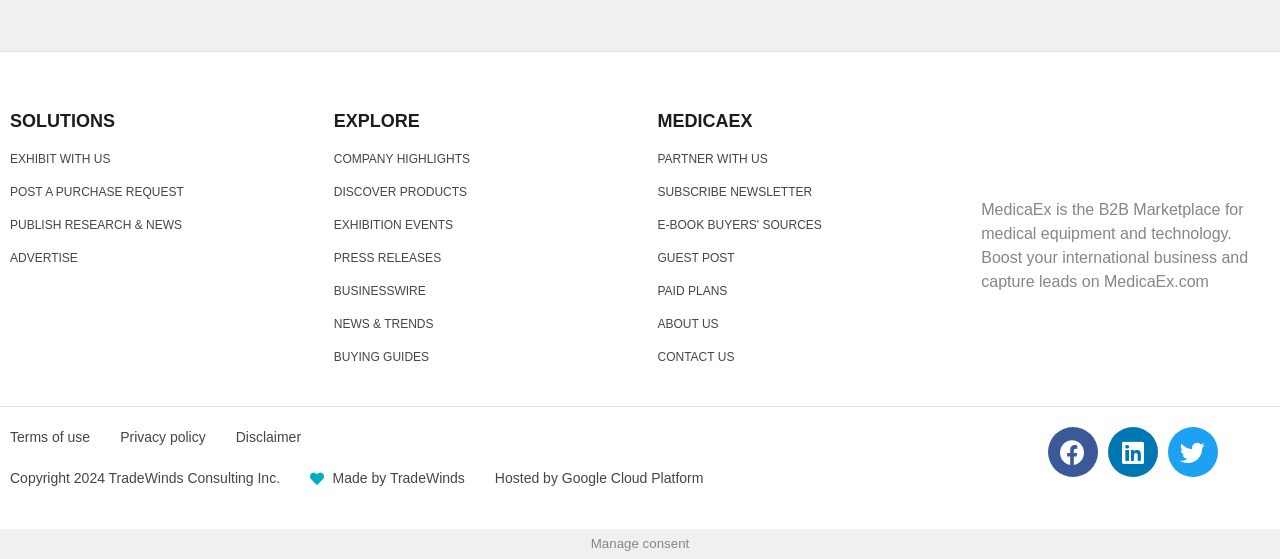Given the element description Facebook, specify the bounding box coordinates of the corresponding UI element in the format (top-left x, top-left y, bottom-right x, bottom-right y). All values must be between 0 and 1.

[0.819, 0.764, 0.858, 0.854]